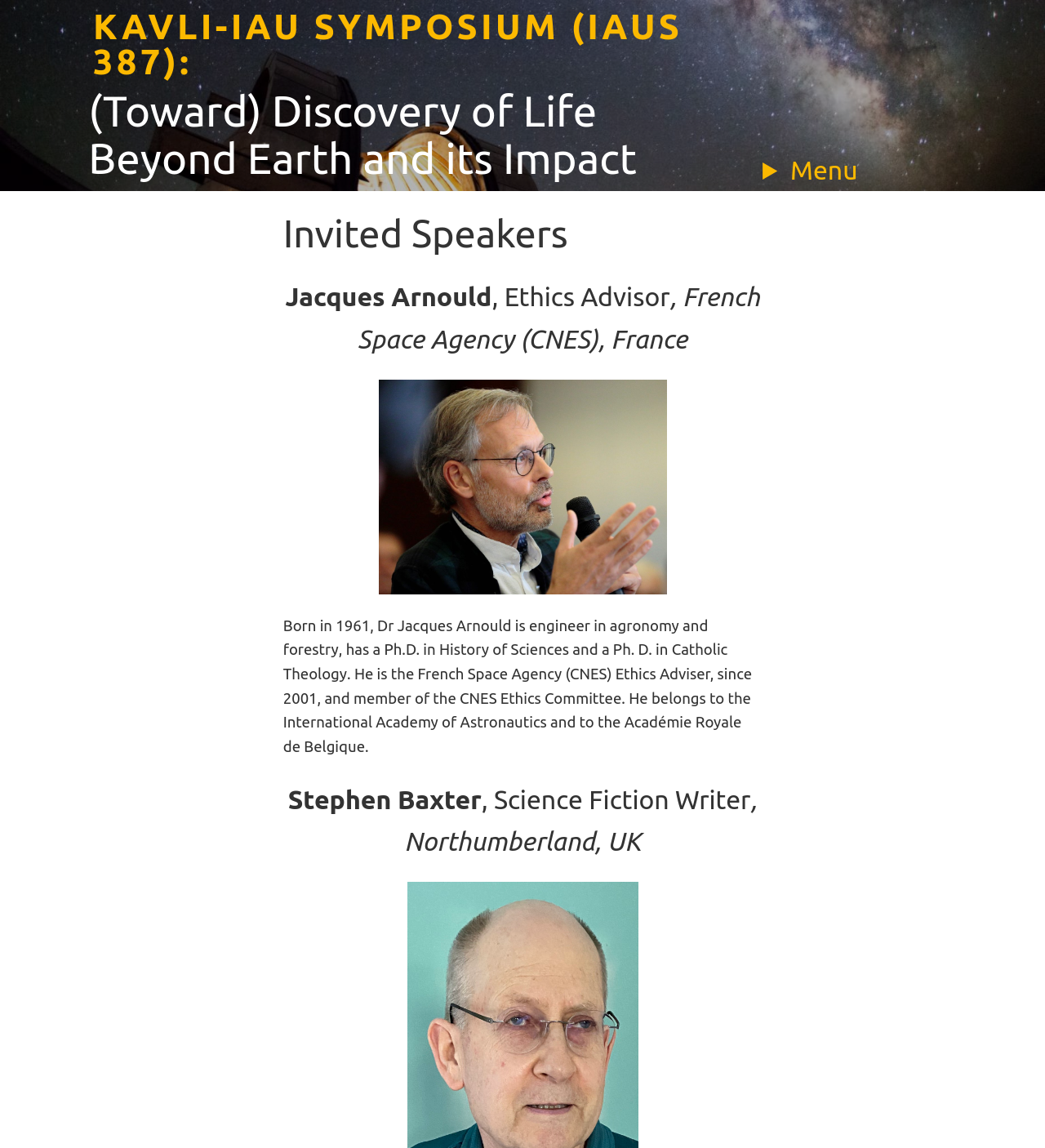What is the name of the first invited speaker?
Please answer the question as detailed as possible based on the image.

I looked at the section with the heading 'Invited Speakers' and found the first speaker's name, which is 'Jacques Arnould', along with his title and affiliation.